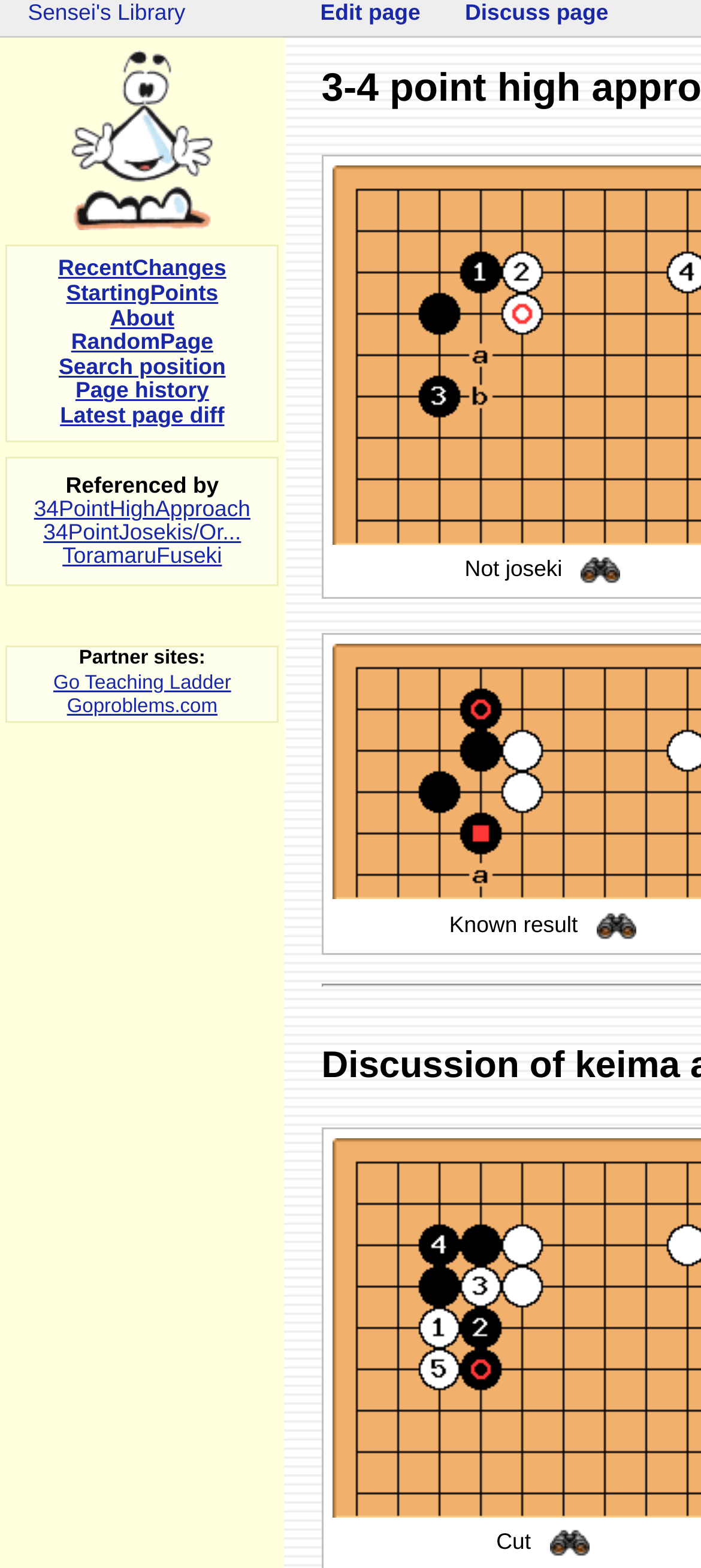Could you highlight the region that needs to be clicked to execute the instruction: "Visit the welcome page"?

[0.1, 0.132, 0.305, 0.15]